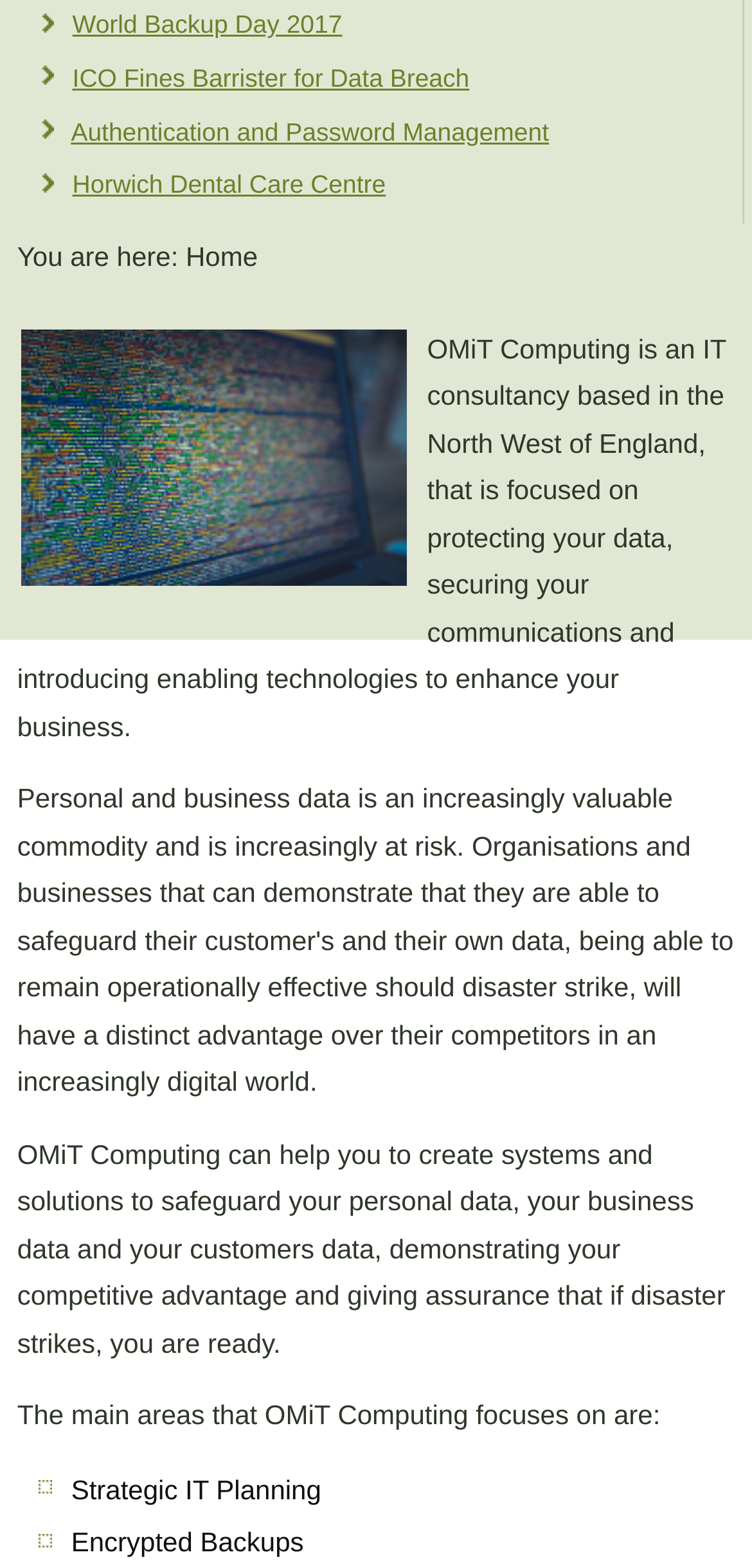Determine the bounding box coordinates in the format (top-left x, top-left y, bottom-right x, bottom-right y). Ensure all values are floating point numbers between 0 and 1. Identify the bounding box of the UI element described by: World Backup Day 2017

[0.096, 0.006, 0.455, 0.025]